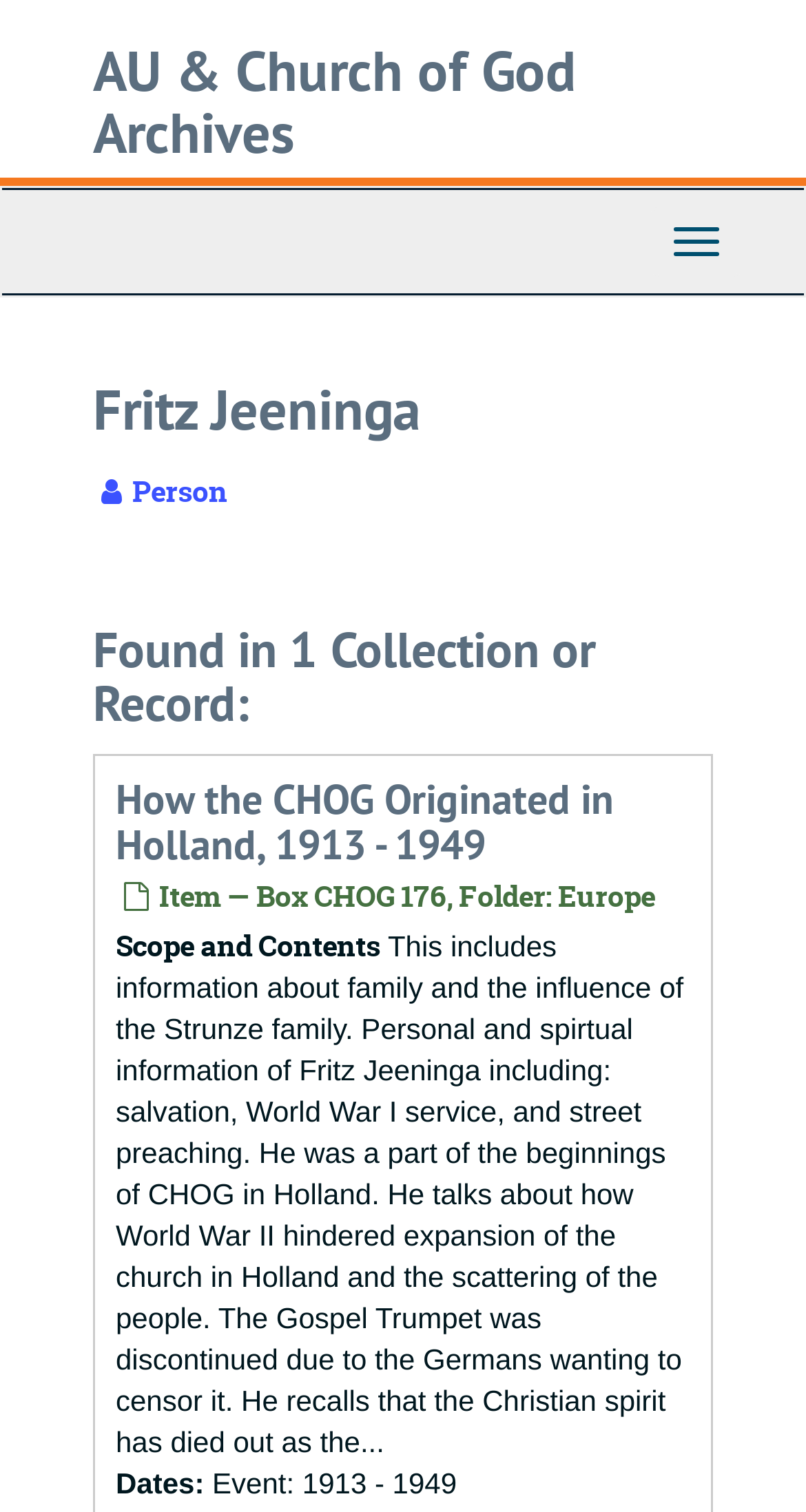Describe the entire webpage, focusing on both content and design.

The webpage is about Fritz Jeeninga, with a prominent heading displaying his name at the top center of the page. Below the heading, there is a brief description of the person, indicated by the text "Person". 

On the top right corner, there is a navigation menu with a toggle button labeled "Toggle Navigation". 

The main content of the page is divided into sections. The first section has a heading "Found in 1 Collection or Record:" and lists a single item, "How the CHOG Originated in Holland, 1913 - 1949", which is a link. This section is located at the top center of the page, below the person's name and description.

Below this section, there is a detailed description of the item, which includes information about Fritz Jeeninga's family, spiritual life, and his involvement in the Church of God in Holland. This description is a long paragraph that spans almost the entire width of the page.

At the bottom of the page, there is a section with a heading "Dates:" and a single event listed, "Event: 1913 - 1949". This section is located at the bottom center of the page.